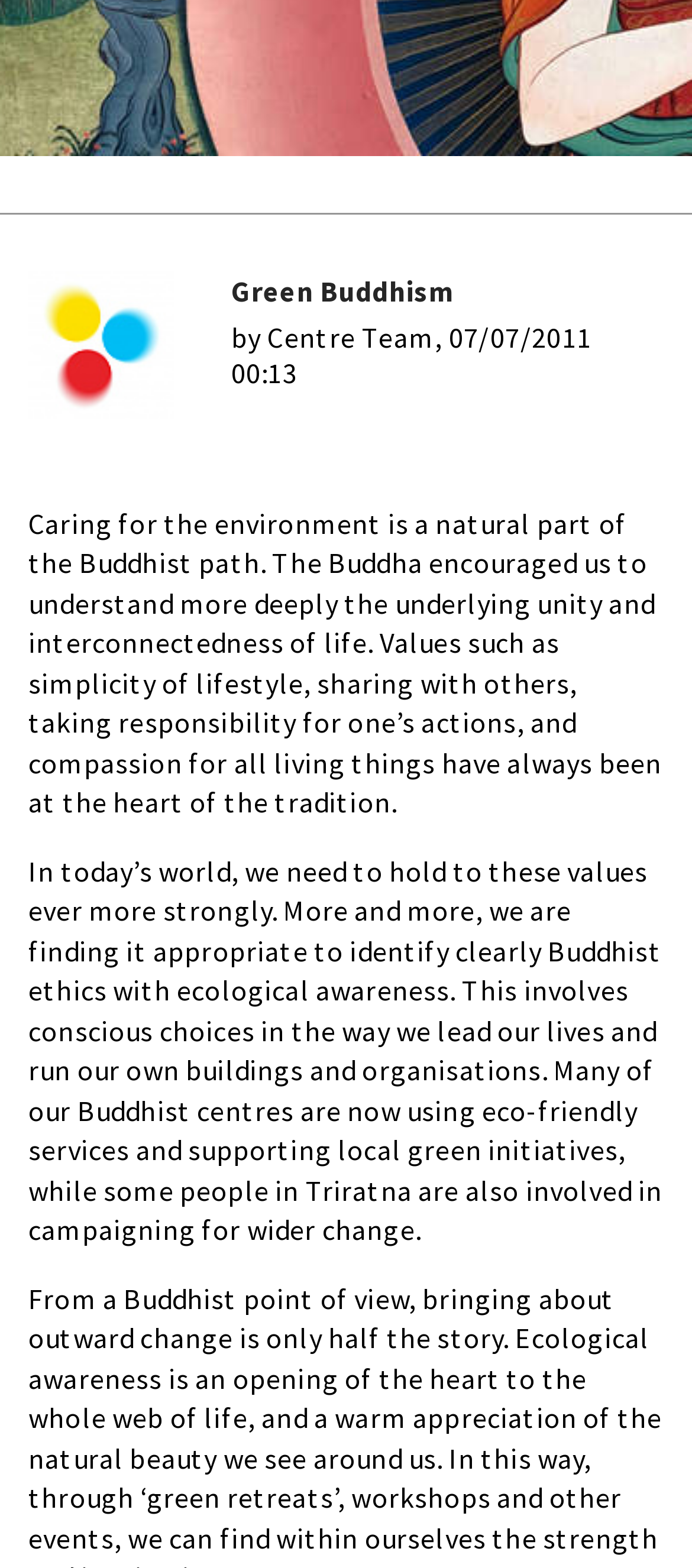Using the given description, provide the bounding box coordinates formatted as (top-left x, top-left y, bottom-right x, bottom-right y), with all values being floating point numbers between 0 and 1. Description: triratna around the world

[0.003, 0.202, 0.047, 0.258]